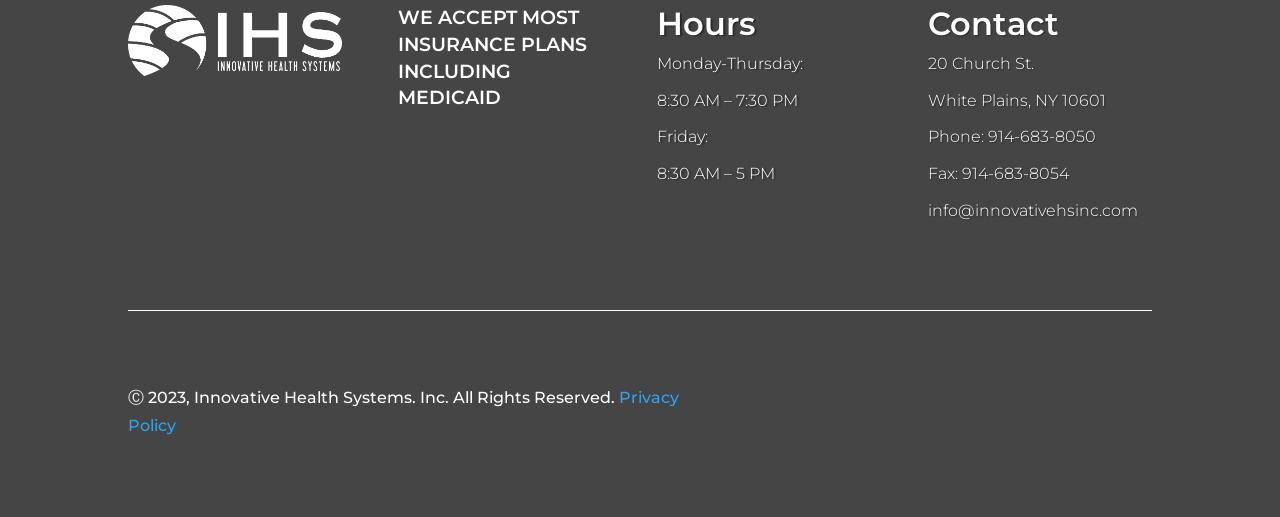Give a one-word or phrase response to the following question: What insurance plans are accepted?

Most insurance plans including Medicaid